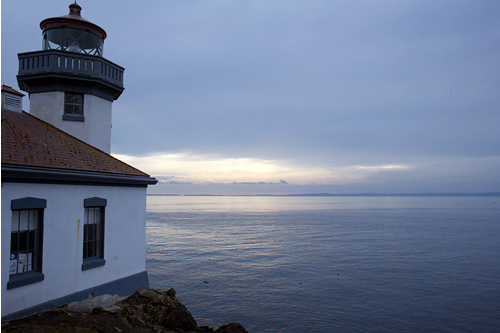What is the weather condition in the scene?
Answer the question with a single word or phrase by looking at the picture.

Overcast